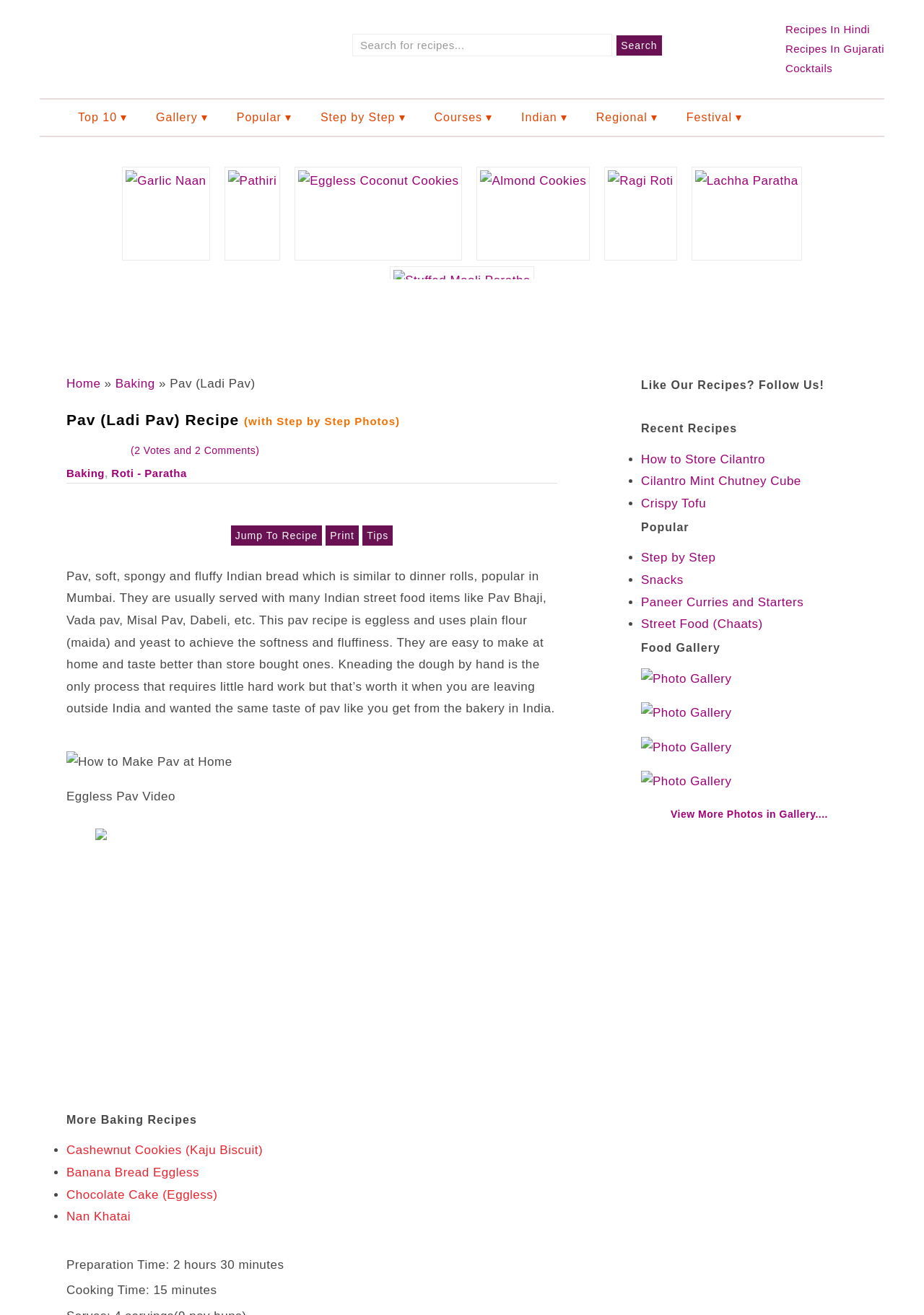Respond to the question below with a concise word or phrase:
What is the name of the recipe shown in the image with the caption 'How to Make Pav at Home'?

Pav